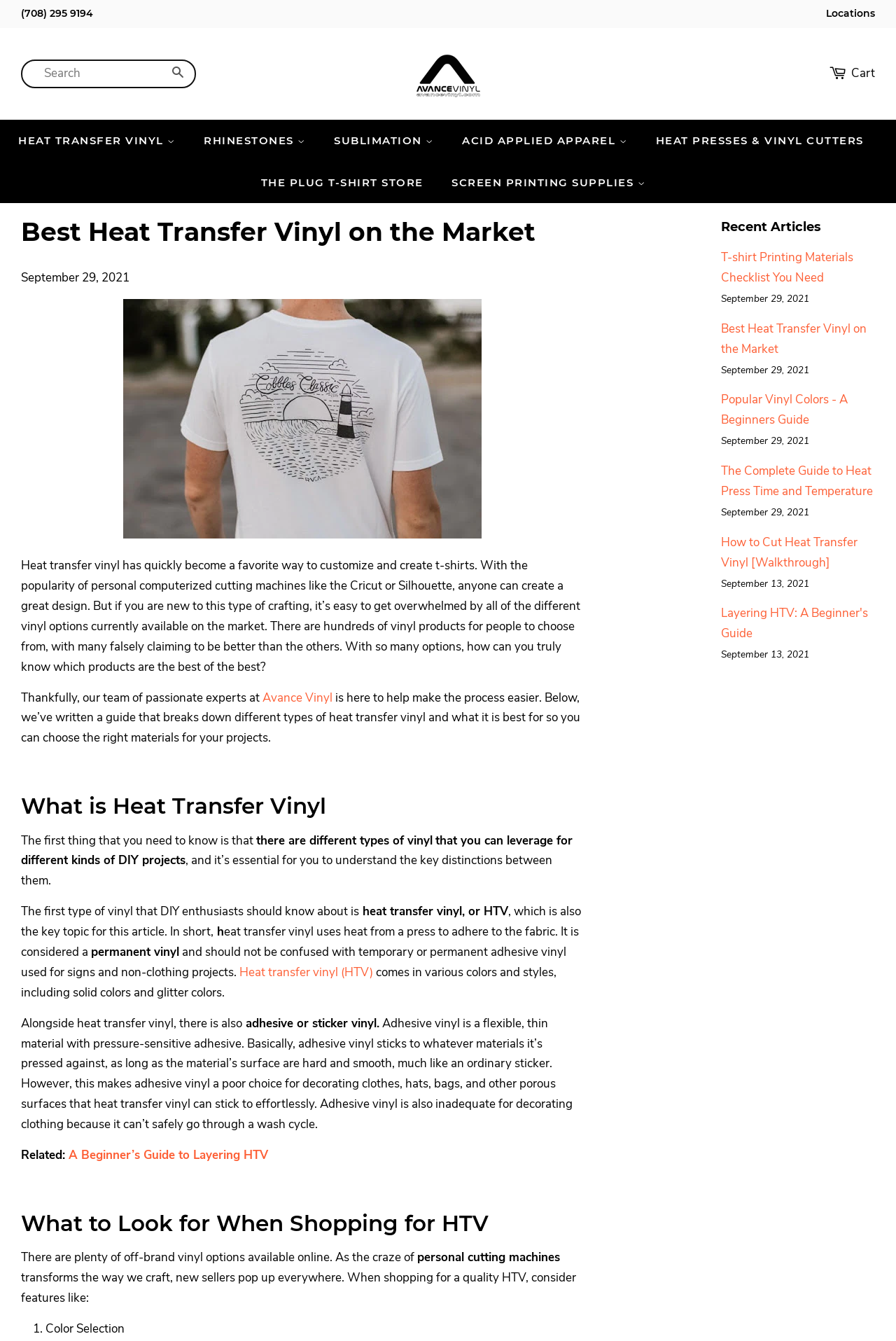What is the main heading displayed on the webpage? Please provide the text.

Best Heat Transfer Vinyl on the Market